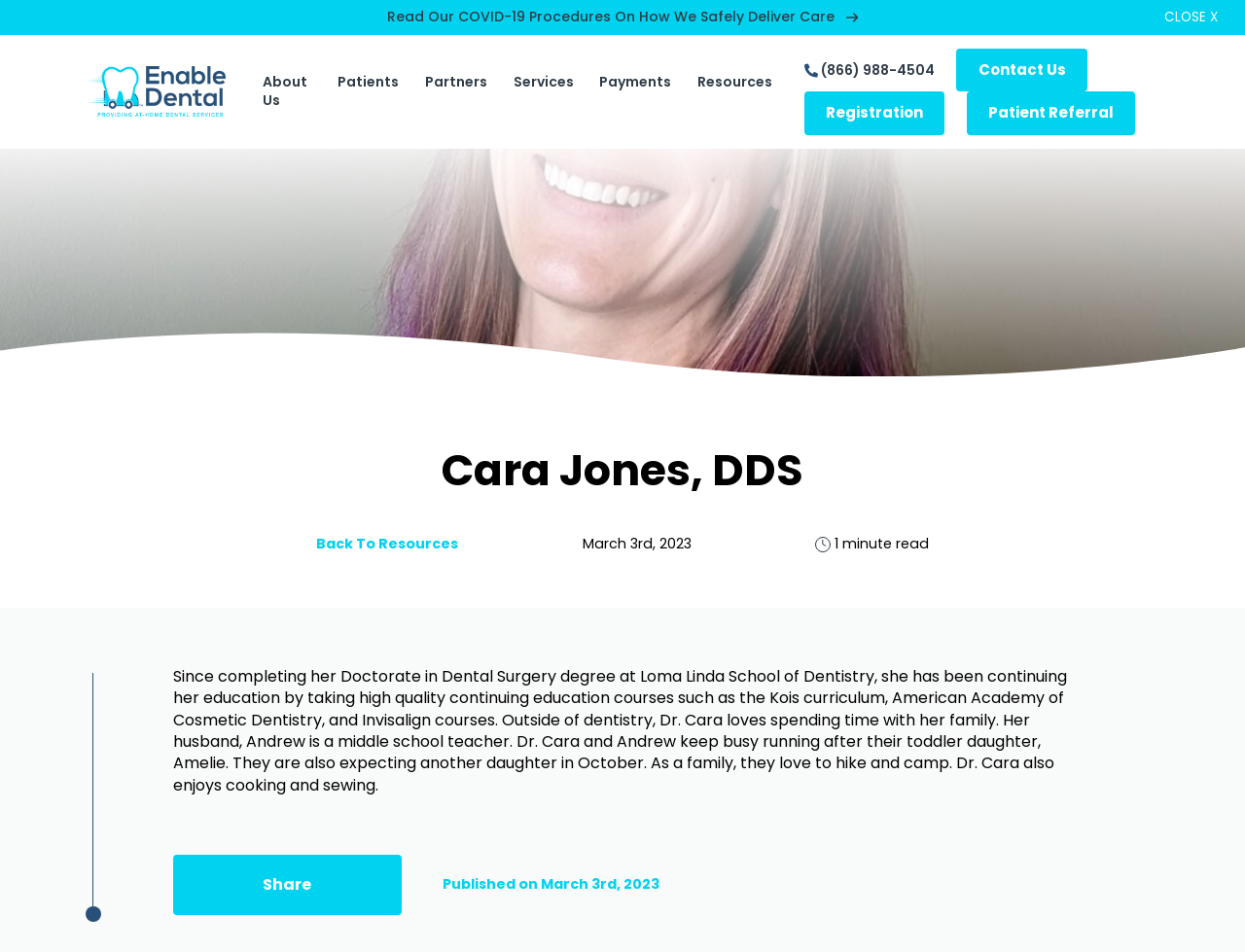Using the provided description Services, find the bounding box coordinates for the UI element. Provide the coordinates in (top-left x, top-left y, bottom-right x, bottom-right y) format, ensuring all values are between 0 and 1.

[0.412, 0.073, 0.461, 0.099]